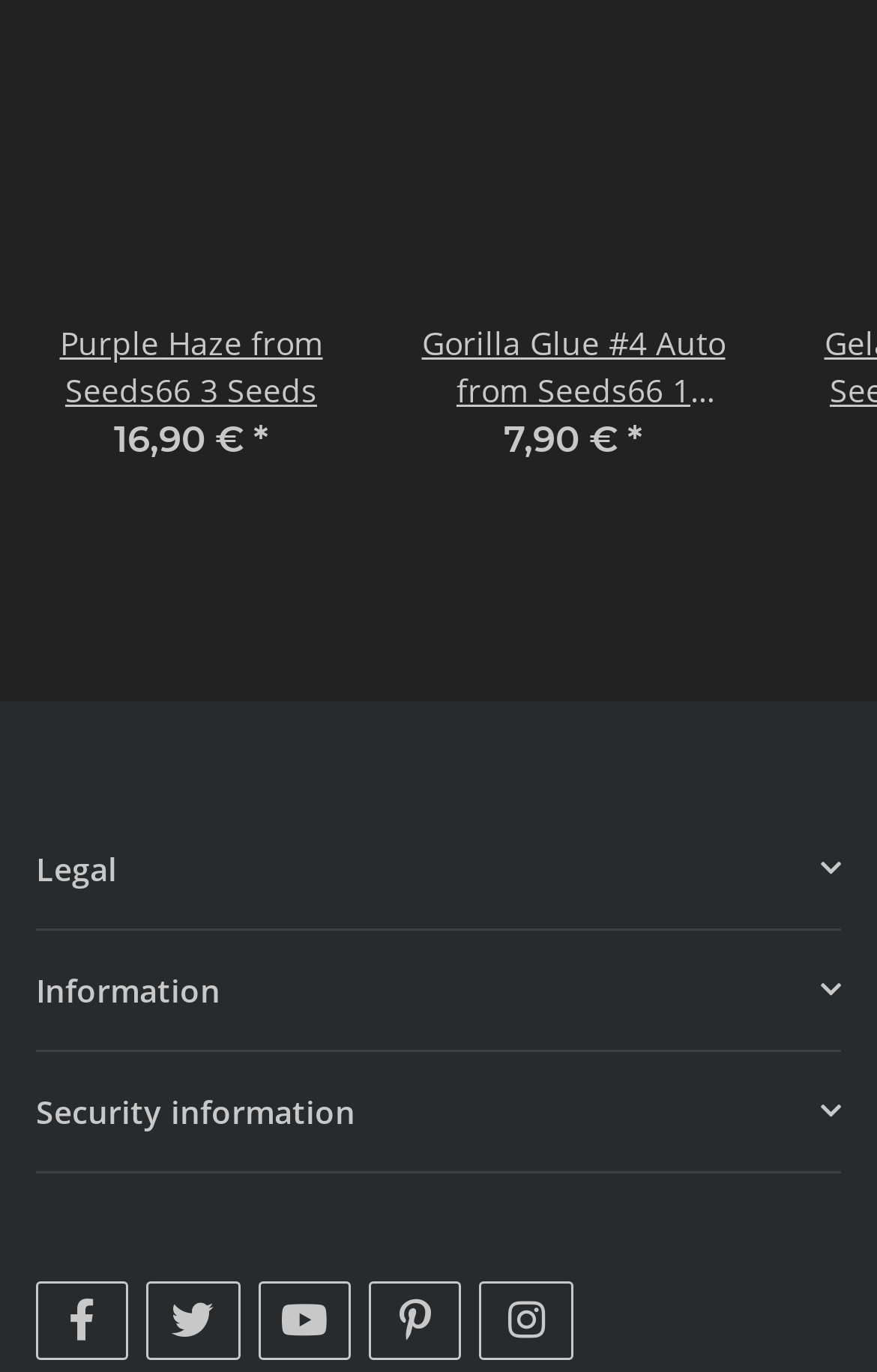What is the purpose of the buttons at the top?
Using the picture, provide a one-word or short phrase answer.

To show information